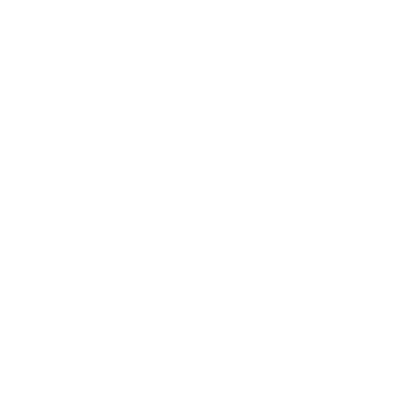What does the icon enhance on posts?
Provide a comprehensive and detailed answer to the question.

The icon allows individuals to express themselves visually alongside text-based content, which is crucial for enhancing engagement on posts.